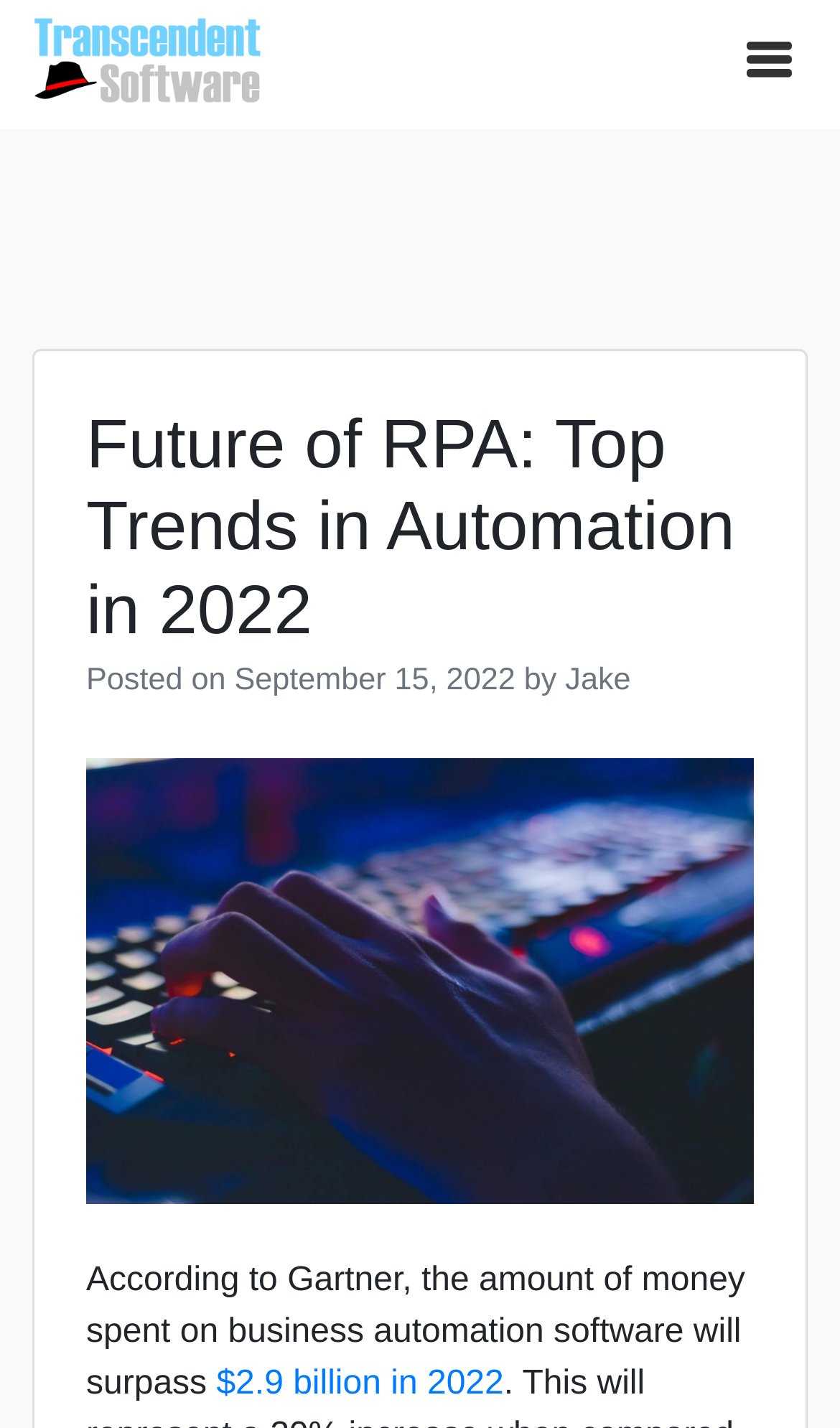What is the predicted amount of money to be spent on business automation software in 2022?
Answer the question using a single word or phrase, according to the image.

$2.9 billion